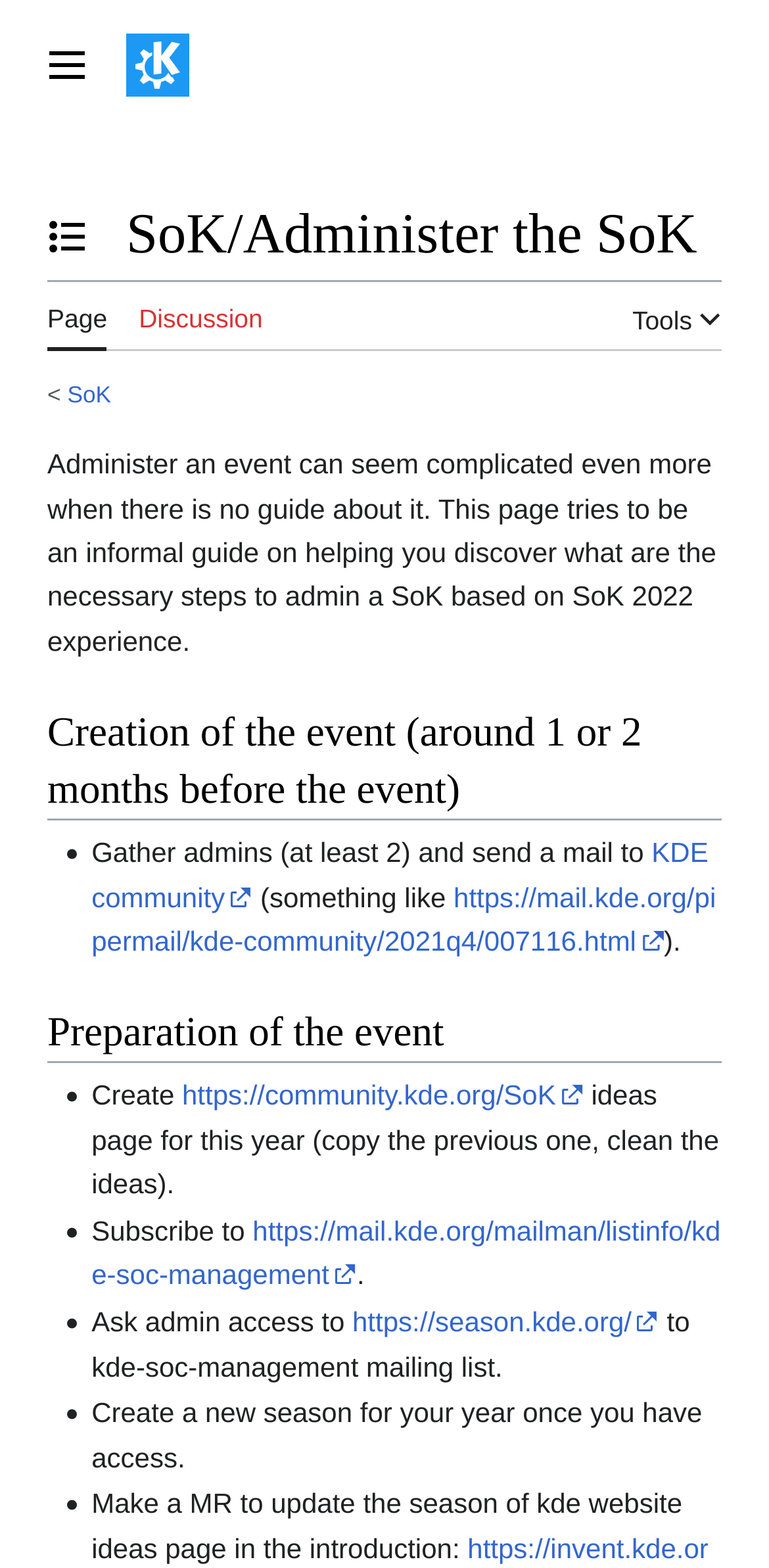What is the purpose of creating a new season on the kde website? Refer to the image and provide a one-word or short phrase answer.

Update season of kde website ideas page